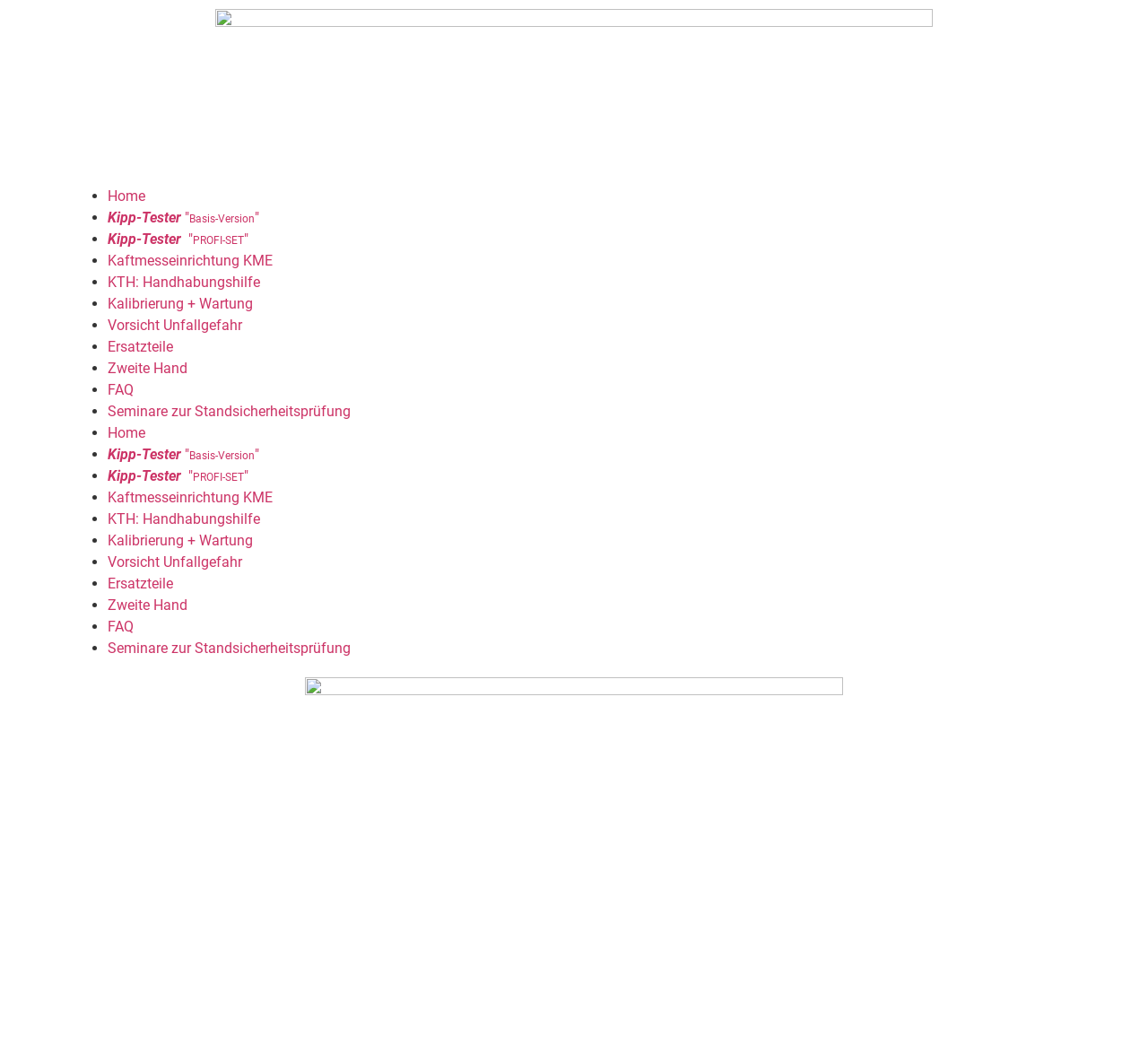How many list markers are in the navigation menu?
Can you provide a detailed and comprehensive answer to the question?

I counted the number of list markers (•) in the navigation menu, which are 12, each preceding a link.